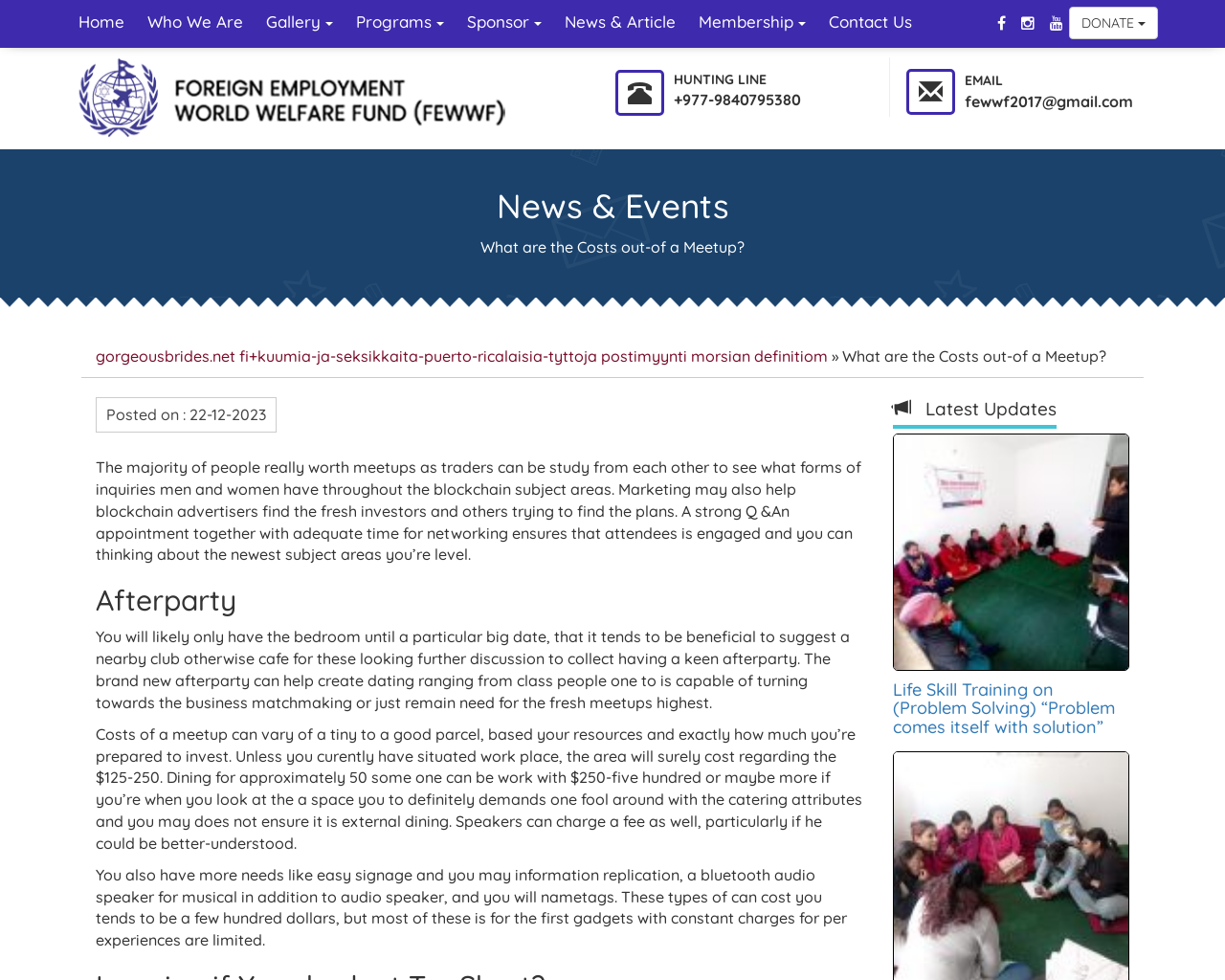Use a single word or phrase to answer the question:
What is the topic of the meetup?

Blockchain